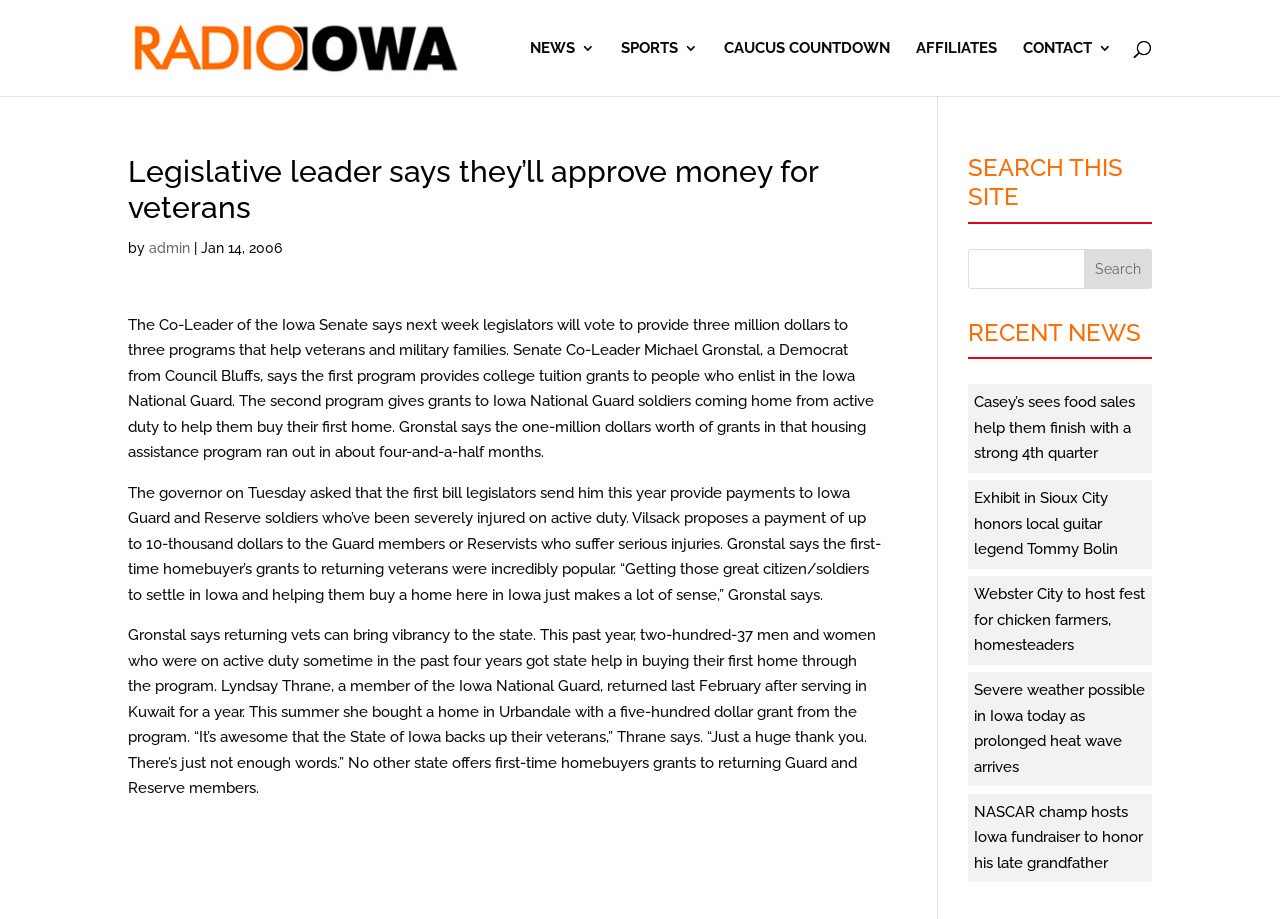Find the bounding box coordinates for the element that must be clicked to complete the instruction: "Visit Radio Iowa homepage". The coordinates should be four float numbers between 0 and 1, indicated as [left, top, right, bottom].

[0.103, 0.041, 0.342, 0.061]